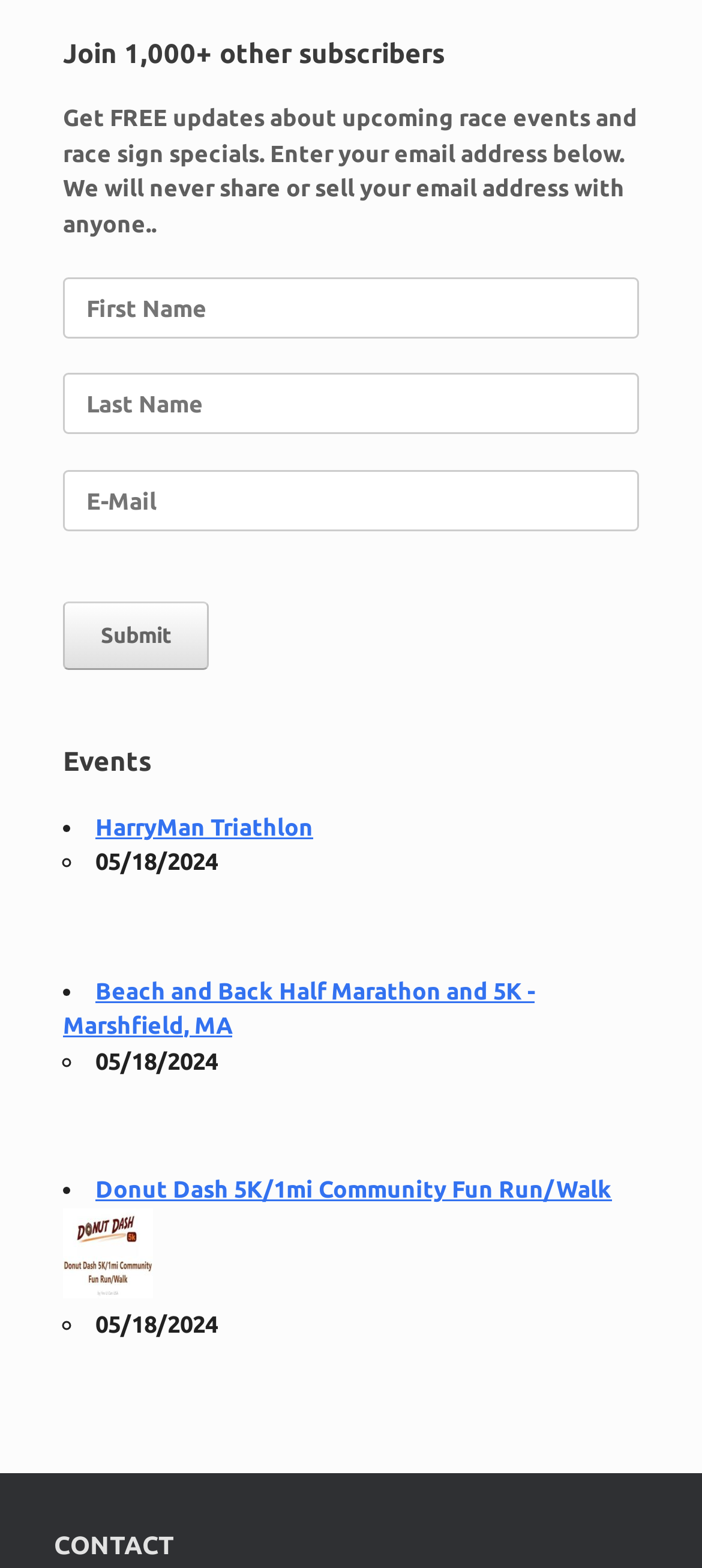Using the given description, provide the bounding box coordinates formatted as (top-left x, top-left y, bottom-right x, bottom-right y), with all values being floating point numbers between 0 and 1. Description: name="sp_firstname" placeholder="First Name"

[0.09, 0.177, 0.91, 0.216]